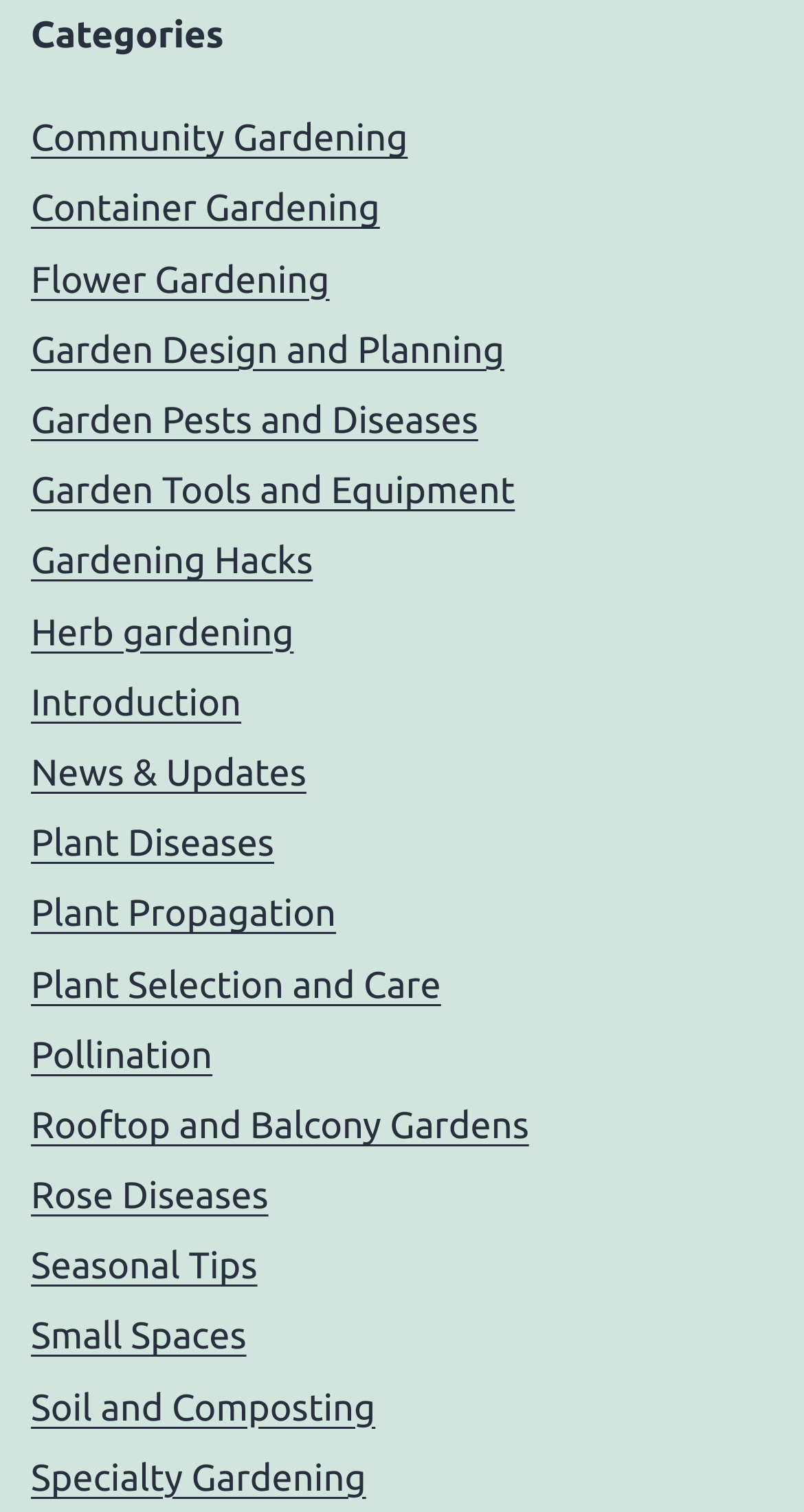Provide the bounding box coordinates of the HTML element described by the text: "Garden Tools and Equipment".

[0.038, 0.311, 0.641, 0.339]